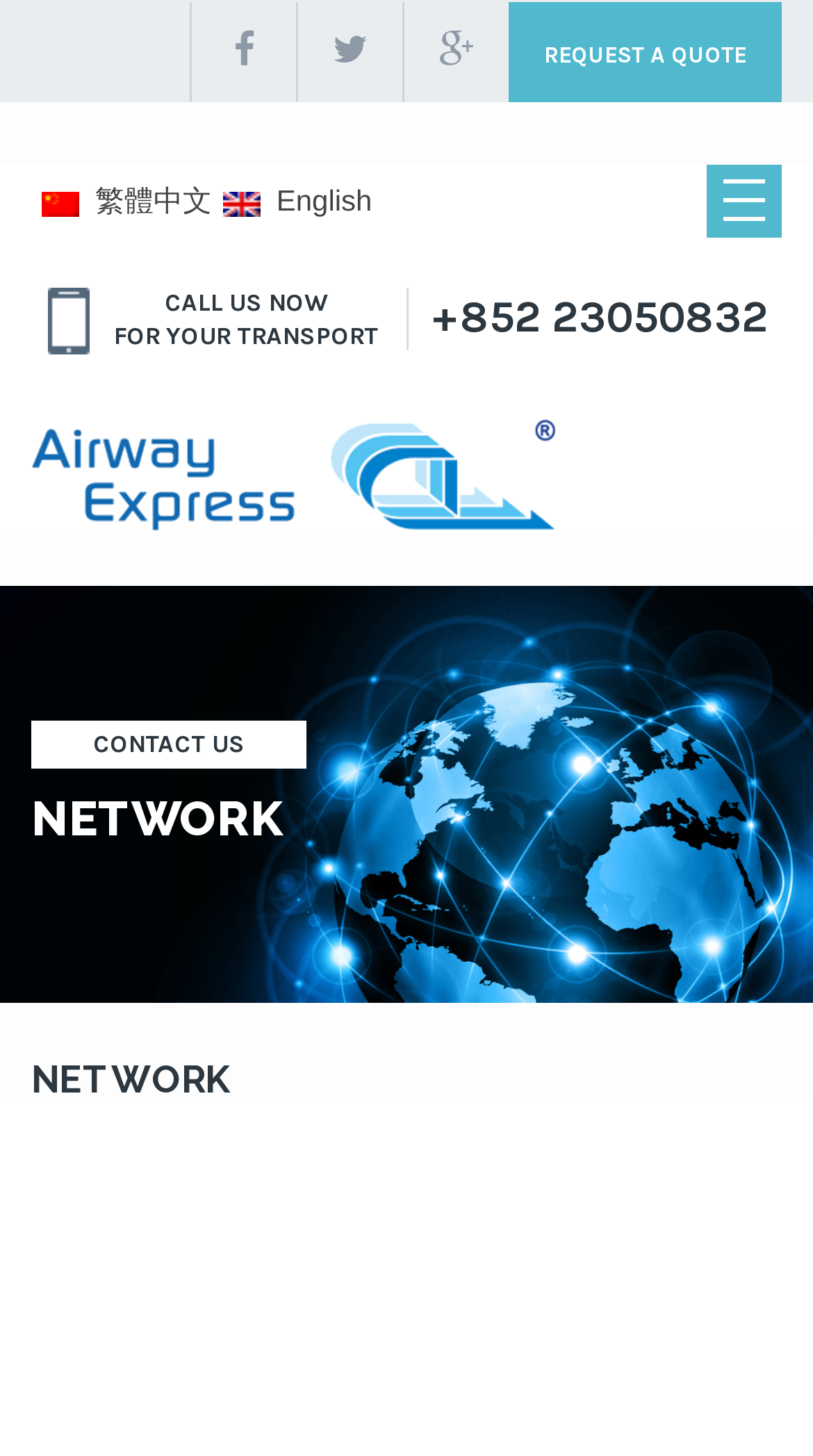Provide the bounding box coordinates of the area you need to click to execute the following instruction: "Switch to English".

[0.261, 0.127, 0.458, 0.147]